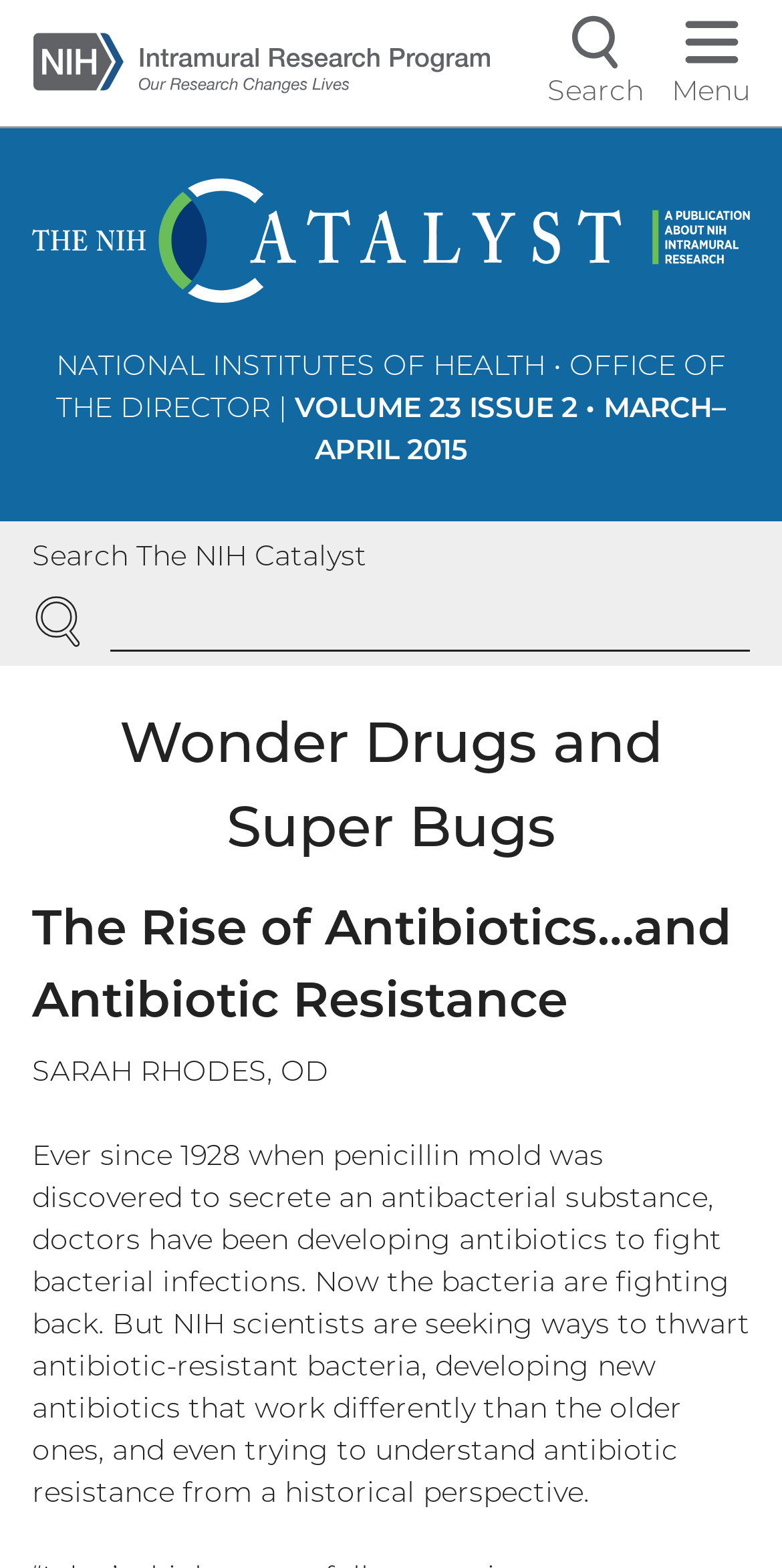Find the bounding box coordinates of the element you need to click on to perform this action: 'Search The NIH Catalyst'. The coordinates should be represented by four float values between 0 and 1, in the format [left, top, right, bottom].

[0.14, 0.377, 0.959, 0.415]